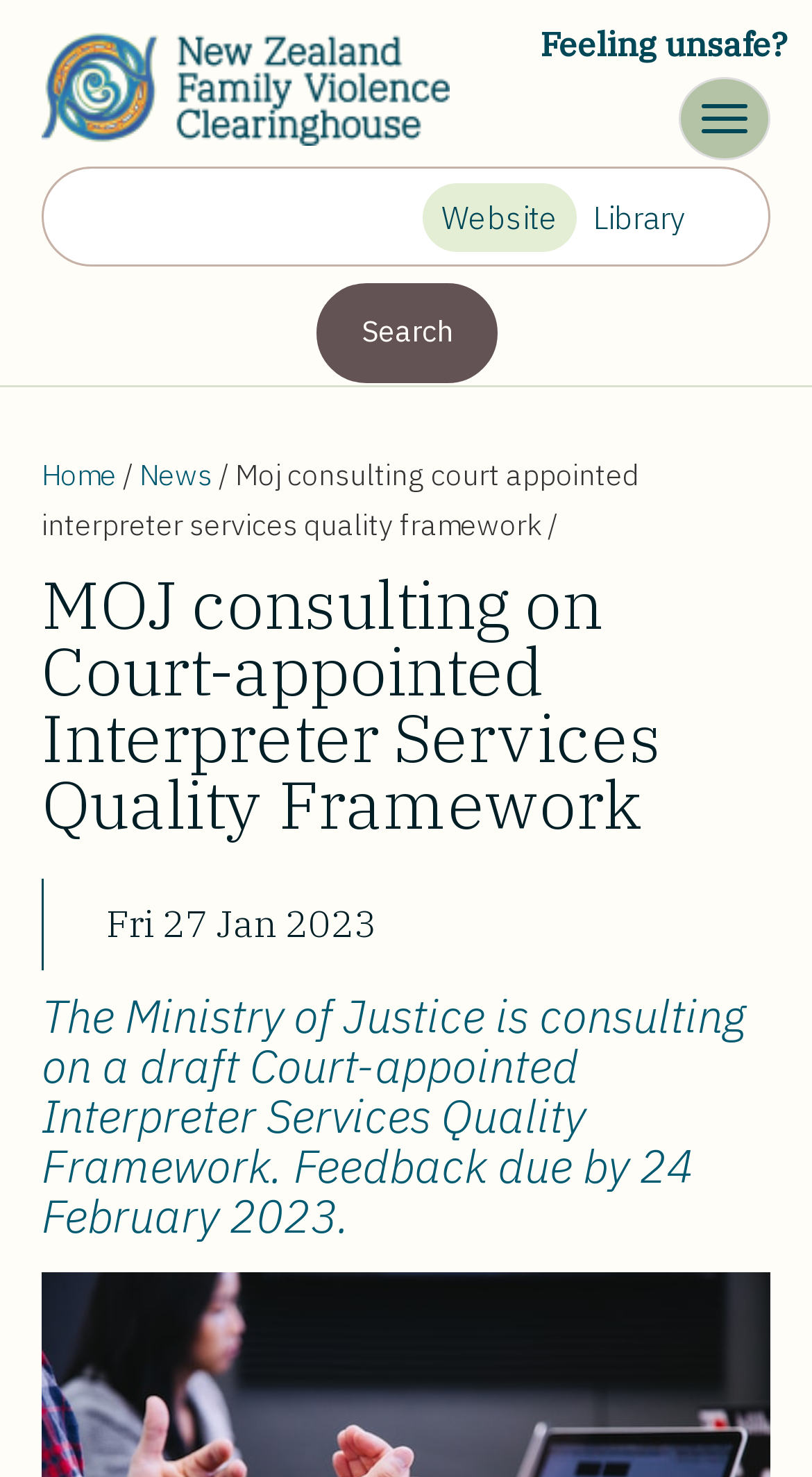Please give a concise answer to this question using a single word or phrase: 
What is the date of the consultation announcement?

Fri 27 Jan 2023